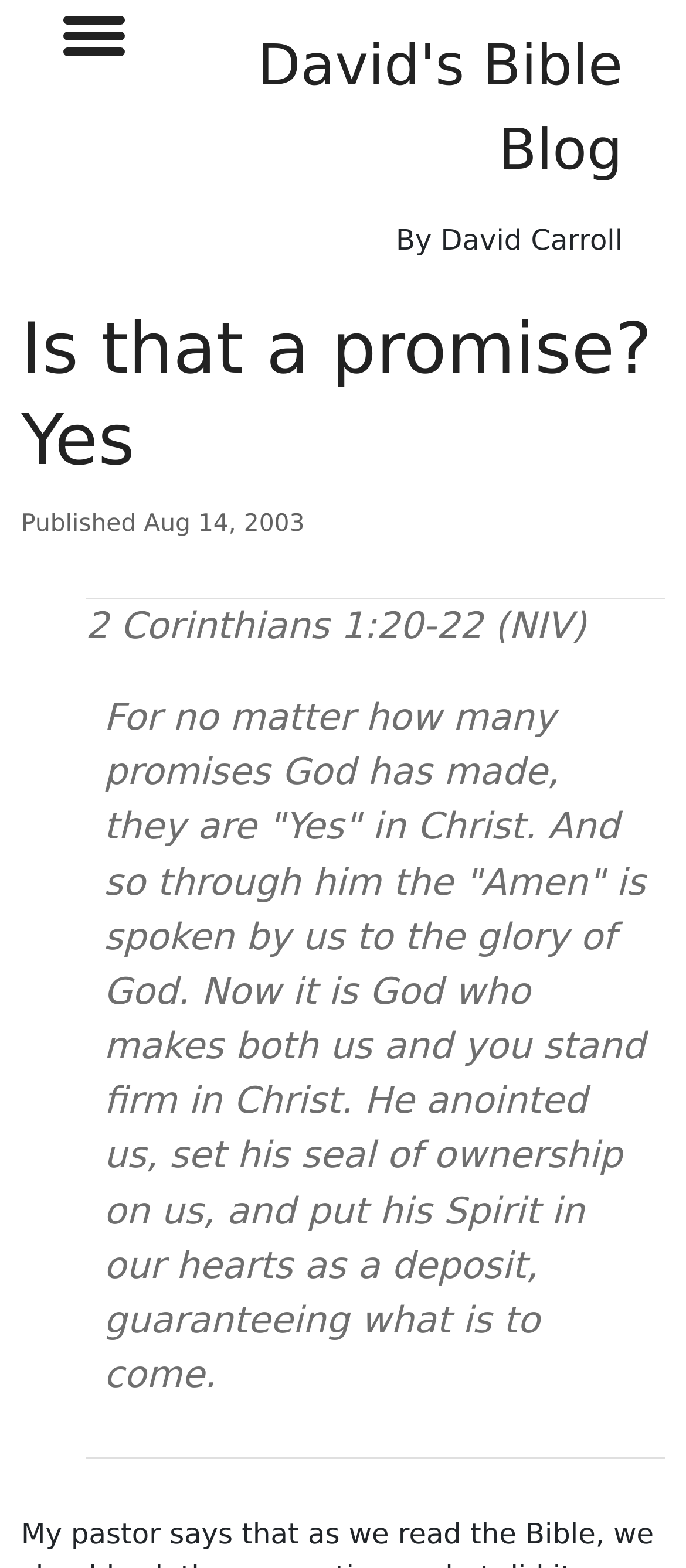Produce an elaborate caption capturing the essence of the webpage.

The webpage appears to be a blog post titled "Is that a promise? Yes" by David Carroll. At the top left, there is a link to an unknown page, and to the right of it, a link to "David's Bible Blog" is situated. Below these links, the author's name "By David Carroll" is displayed.

The main content of the page is divided into two sections. The first section is a header area that spans almost the entire width of the page. It contains the title "Is that a promise? Yes" in a larger font, followed by the publication date "Published Aug 14, 2003" in a smaller font.

The second section is a blockquote that occupies most of the page's width and height. It contains a Bible verse from 2 Corinthians 1:20-22 (NIV), which is a passage about God's promises being fulfilled in Christ. The verse is divided into two paragraphs, with the first paragraph citing the Bible verse and the second paragraph providing the actual text of the verse.